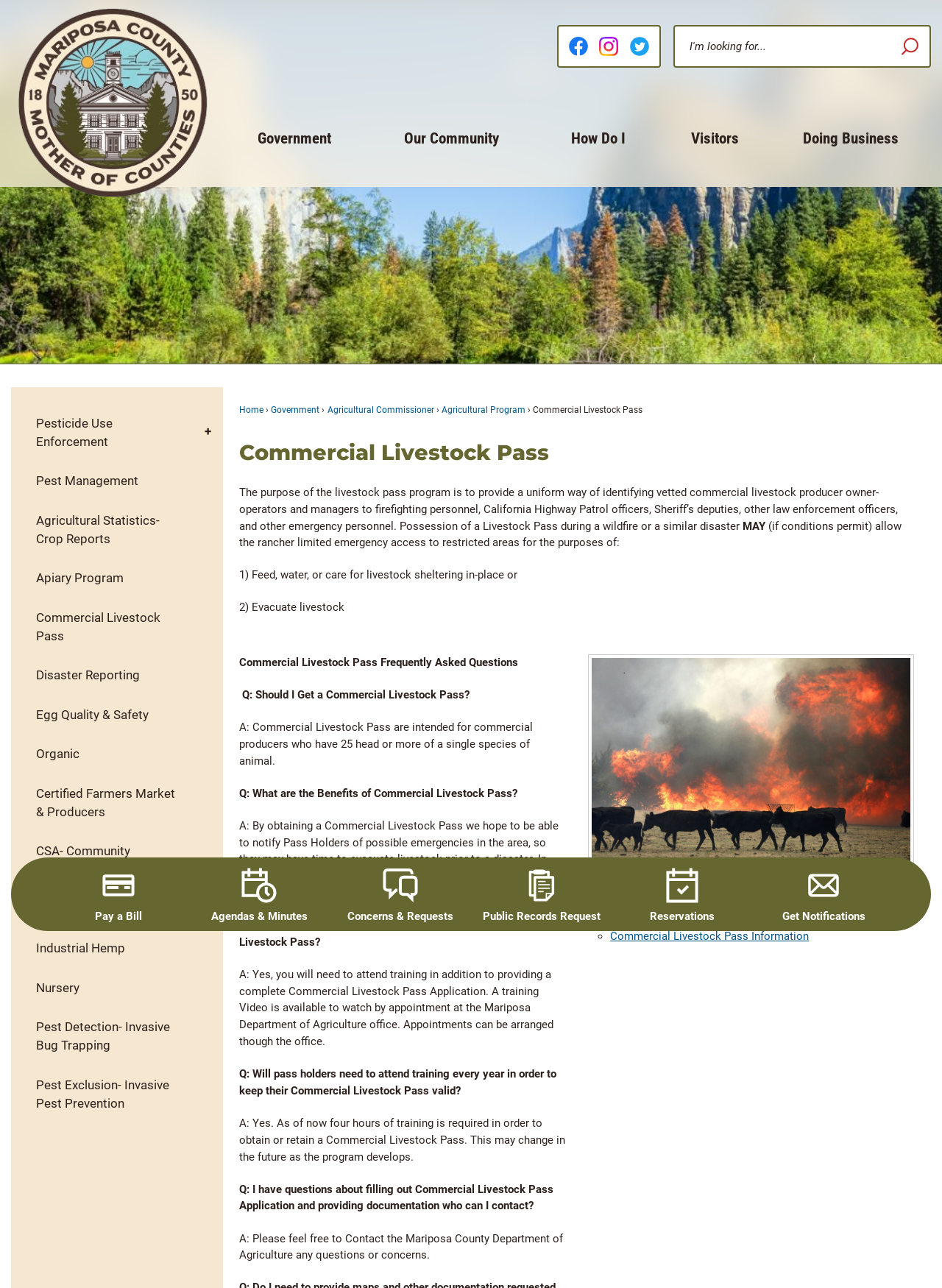Give a detailed account of the webpage's layout and content.

This webpage is about the Commercial Livestock Pass program in Mariposa County, California. At the top, there is a navigation menu with links to the home page, government, and other related pages. Below this, there are social media links to Facebook, Instagram, and Twitter. 

On the left side, there is a vertical menu with various options, including Pesticide Use Enforcement, Pest Management, Agricultural Statistics, and more. 

The main content of the page is divided into sections. The first section explains the purpose of the Commercial Livestock Pass program, which is to provide a uniform way of identifying vetted commercial livestock producers and managers during wildfires or similar disasters. 

The next section is a list of frequently asked questions about the program, including who should get a pass, the benefits of the pass, and the requirements for obtaining and retaining a pass. 

There is also an image of cows near a fire, and a list of links to related resources, including a form to apply for a Commercial Livestock Pass and information about the program. 

At the bottom of the page, there is another menu with links to various agricultural programs and services, including pesticide use enforcement, pest management, and more.